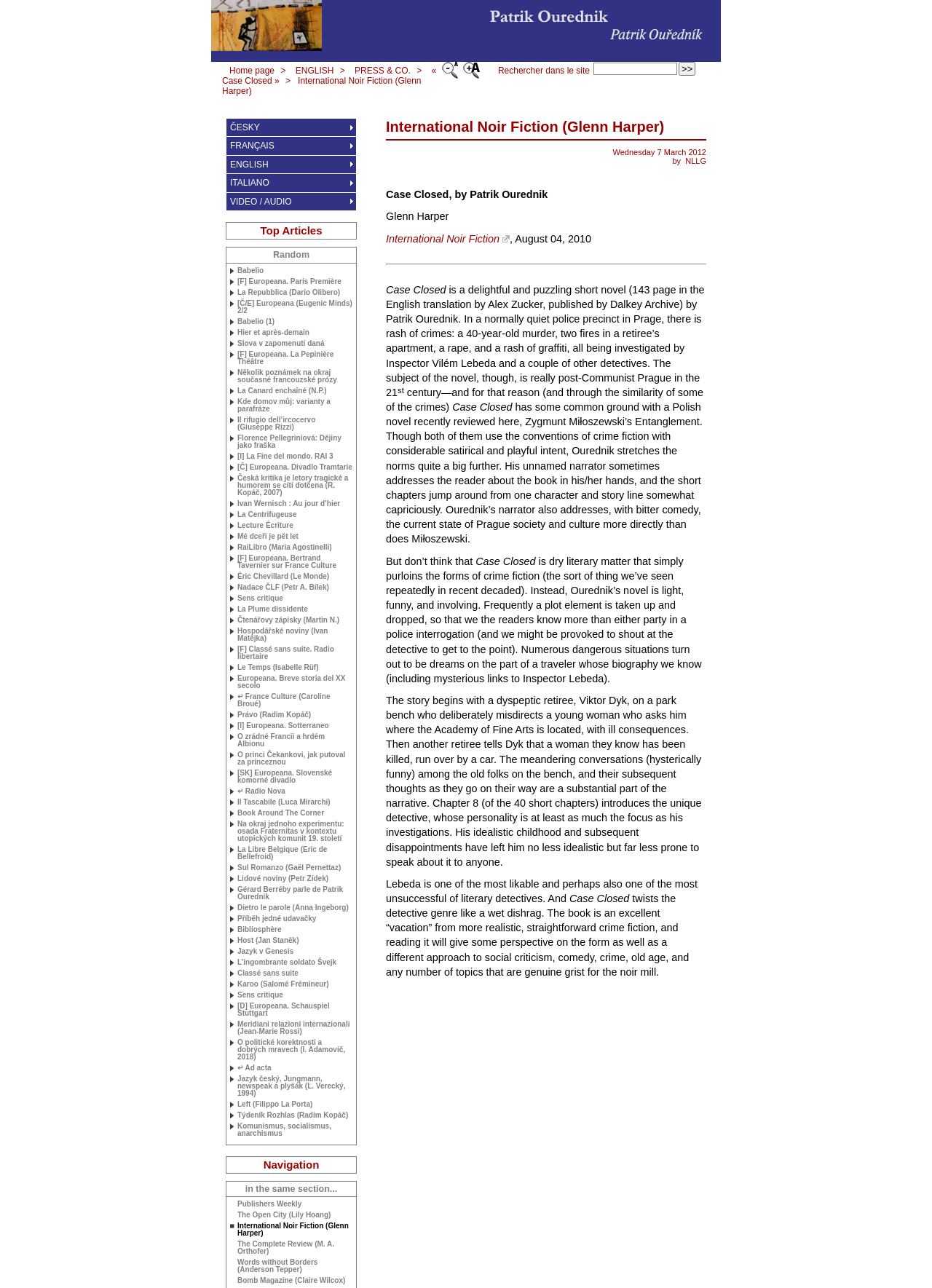Examine the image and give a thorough answer to the following question:
How many pages are in the English translation of the book 'Case Closed'?

The answer can be found in the text 'In a normally quiet police precinct in Prage, there is rash of crimes: a 40-year-old murder, two fires in a retiree’s apartment, a rape, and a rash of graffiti, all being investigated by Inspector Vilém Lebeda and a couple of other detectives. The subject of the novel, though, is really post-Communist Prague in the 21st century—and for that reason (and through the similarity of some of the crimes) Case Closed has some common ground with a Polish novel recently reviewed here, Zygmunt Miłoszewski’s Entanglement.' which mentions that the English translation of the book has 143 pages.